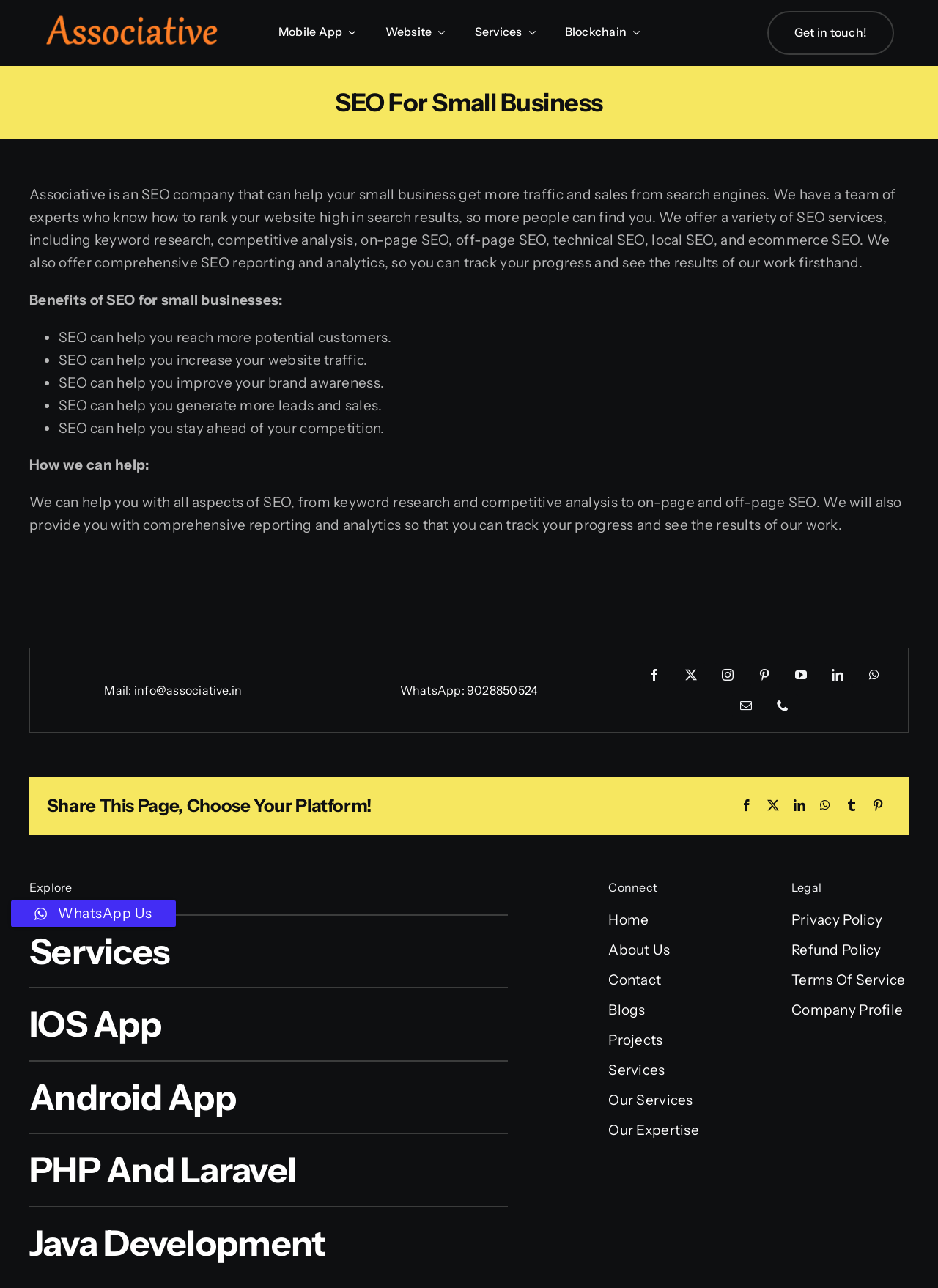Please identify the bounding box coordinates of the element I need to click to follow this instruction: "Click on the 'Services' link in the navigation menu".

[0.506, 0.02, 0.571, 0.032]